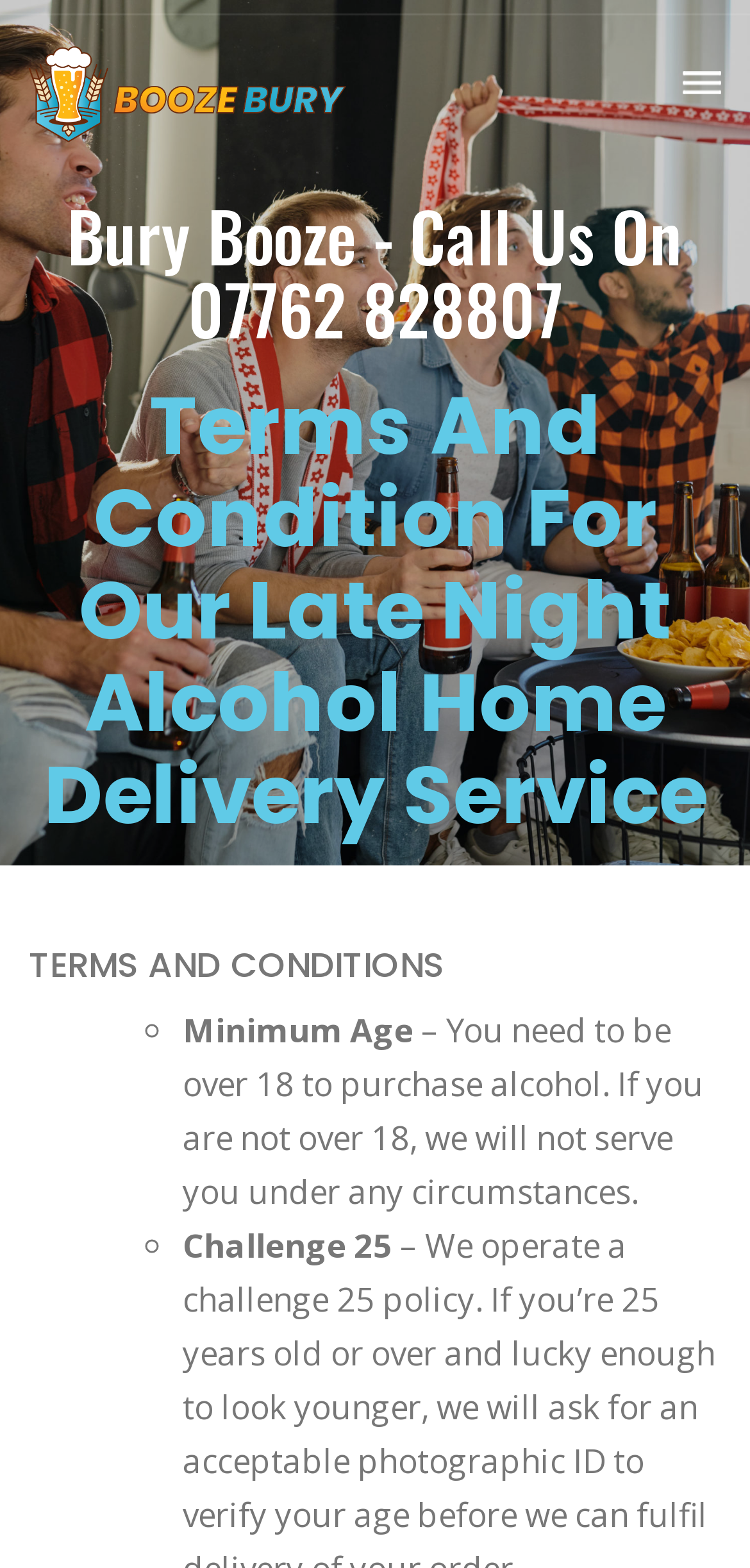Provide a one-word or short-phrase response to the question:
What is the phone number to call for Booze Bury?

07762 828807